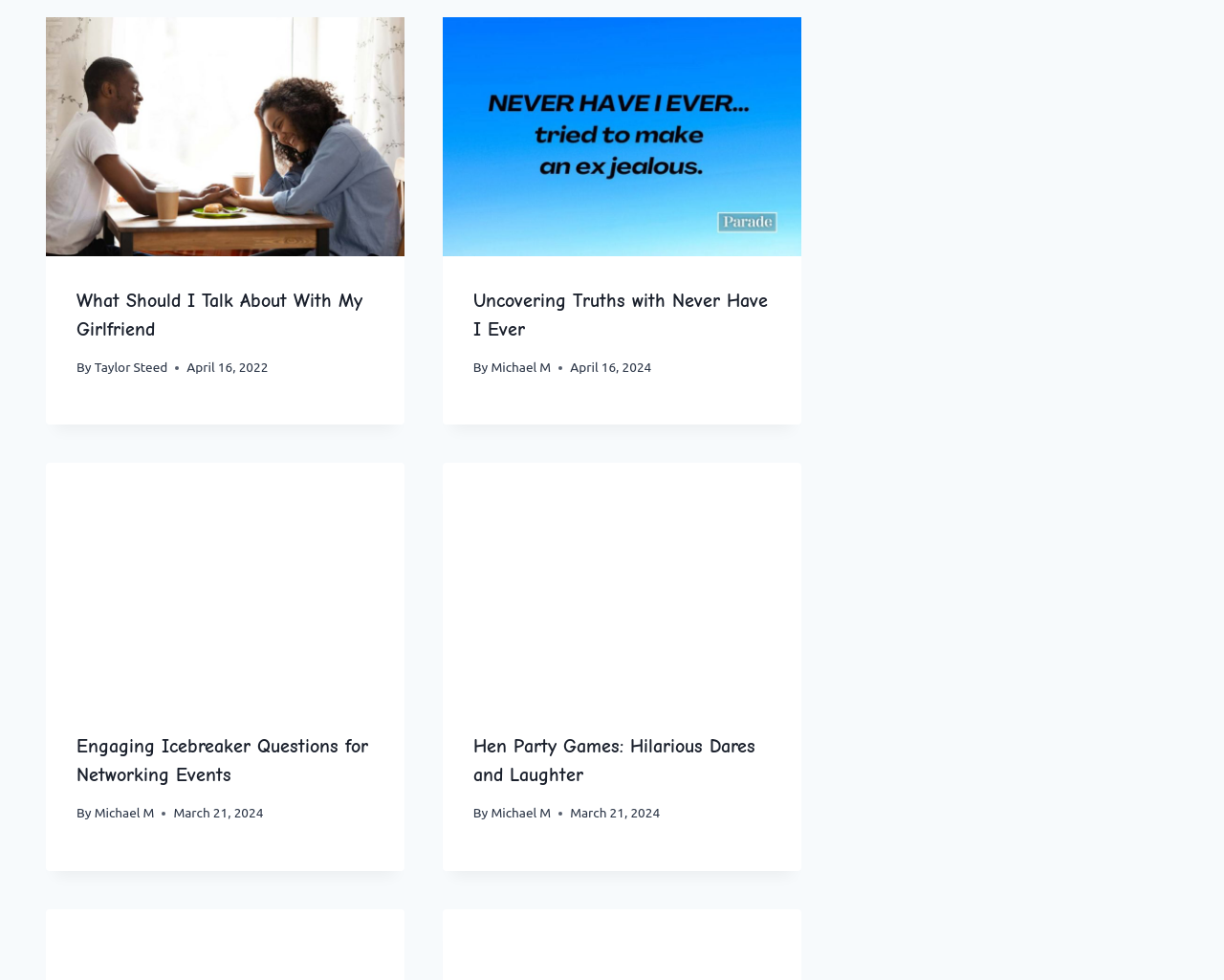Locate the bounding box coordinates of the region to be clicked to comply with the following instruction: "View the article about uncovering truths with never have I ever". The coordinates must be four float numbers between 0 and 1, in the form [left, top, right, bottom].

[0.362, 0.018, 0.654, 0.262]